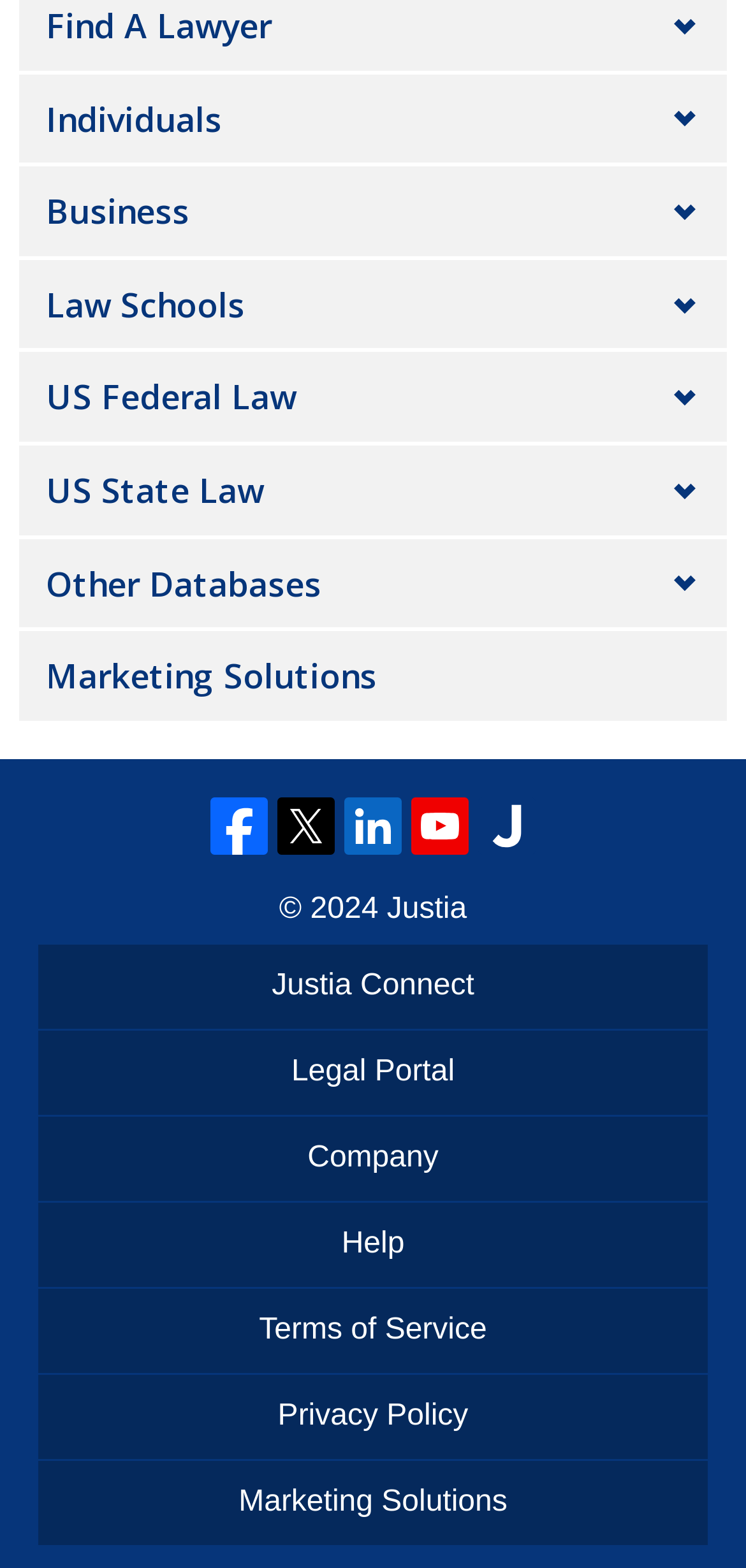Determine the bounding box coordinates for the area that should be clicked to carry out the following instruction: "Explore Marketing Solutions".

[0.062, 0.416, 0.505, 0.445]